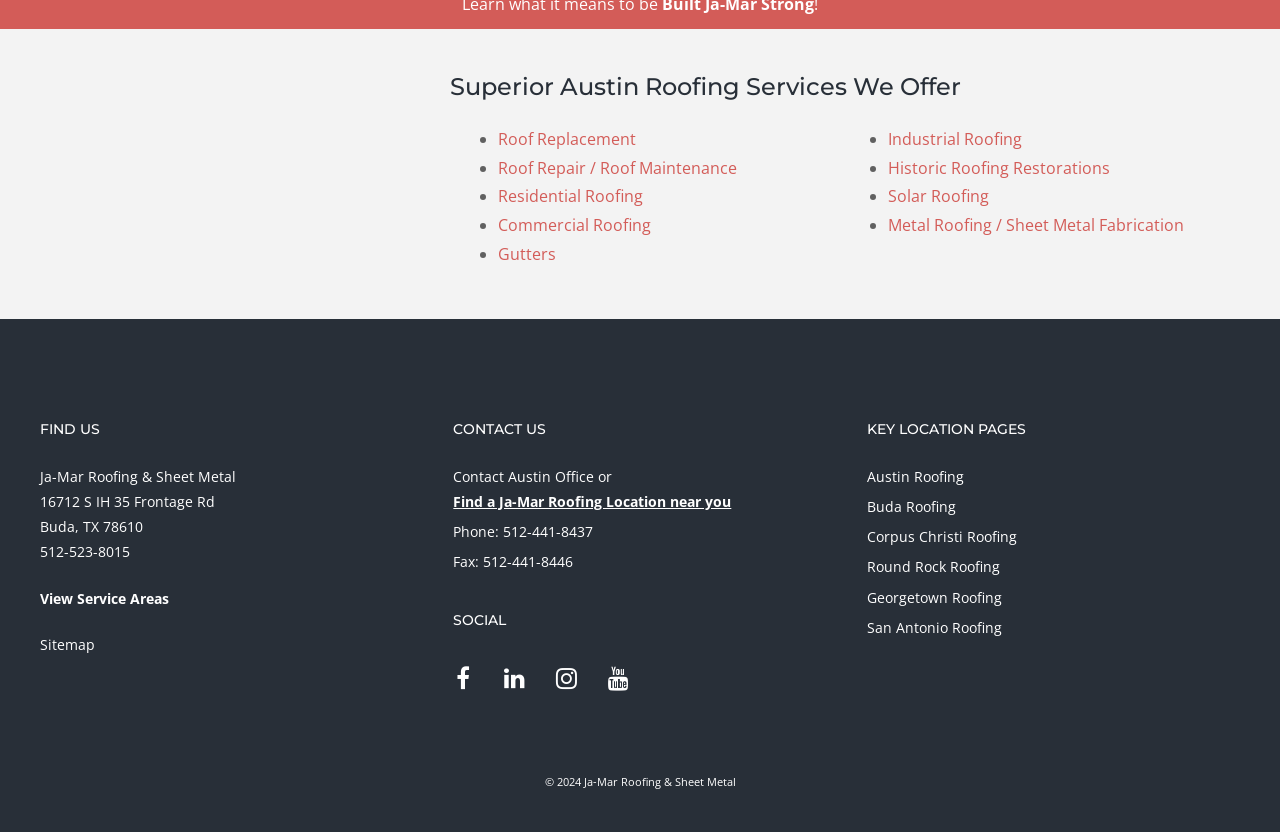Please identify the bounding box coordinates of the clickable area that will fulfill the following instruction: "Go to Austin Roofing". The coordinates should be in the format of four float numbers between 0 and 1, i.e., [left, top, right, bottom].

[0.677, 0.561, 0.753, 0.584]